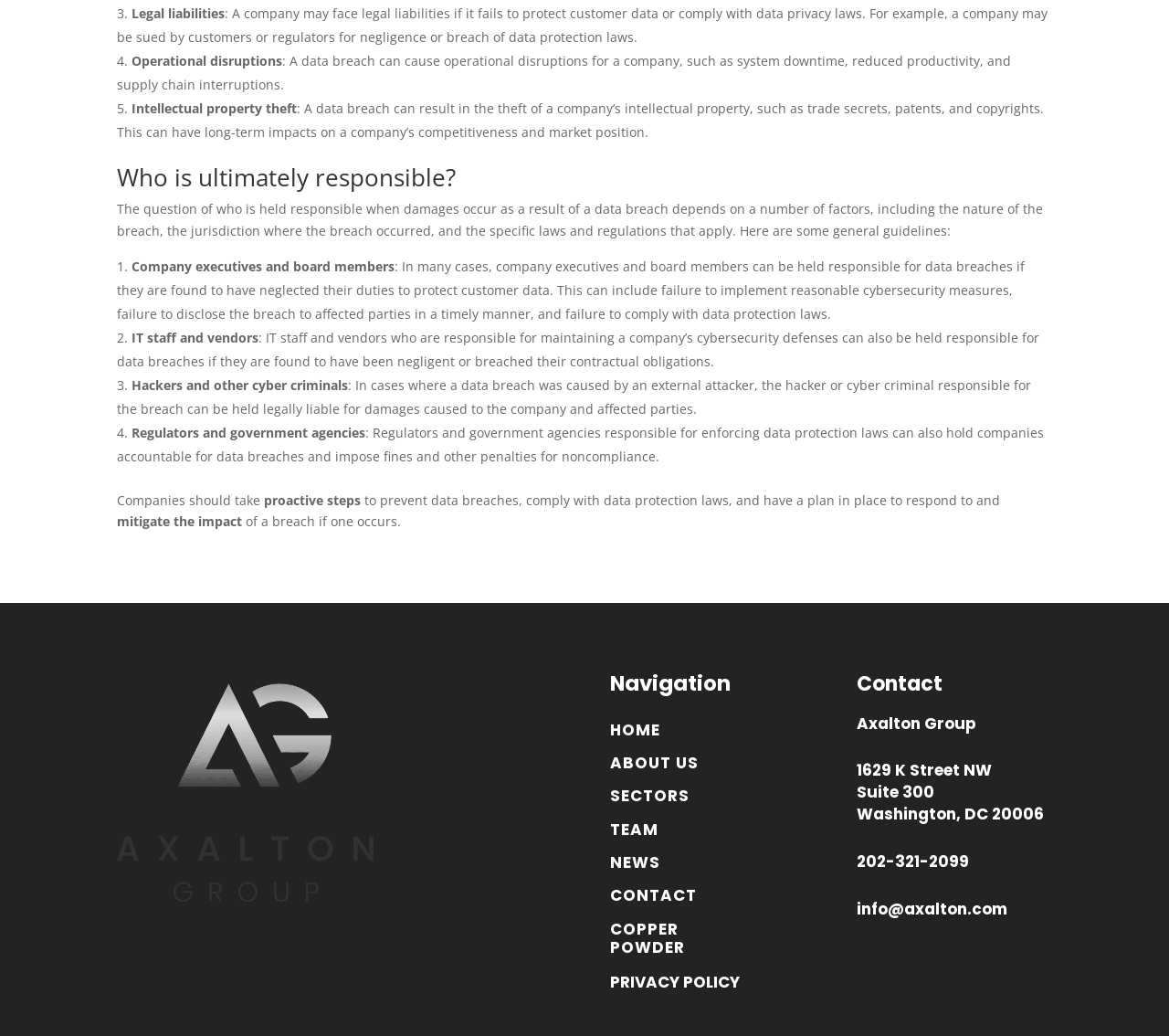What should companies do to prevent data breaches?
Carefully analyze the image and provide a detailed answer to the question.

According to the webpage, companies should take proactive steps to prevent data breaches, comply with data protection laws, and have a plan in place to respond to and mitigate the impact of a breach if one occurs.